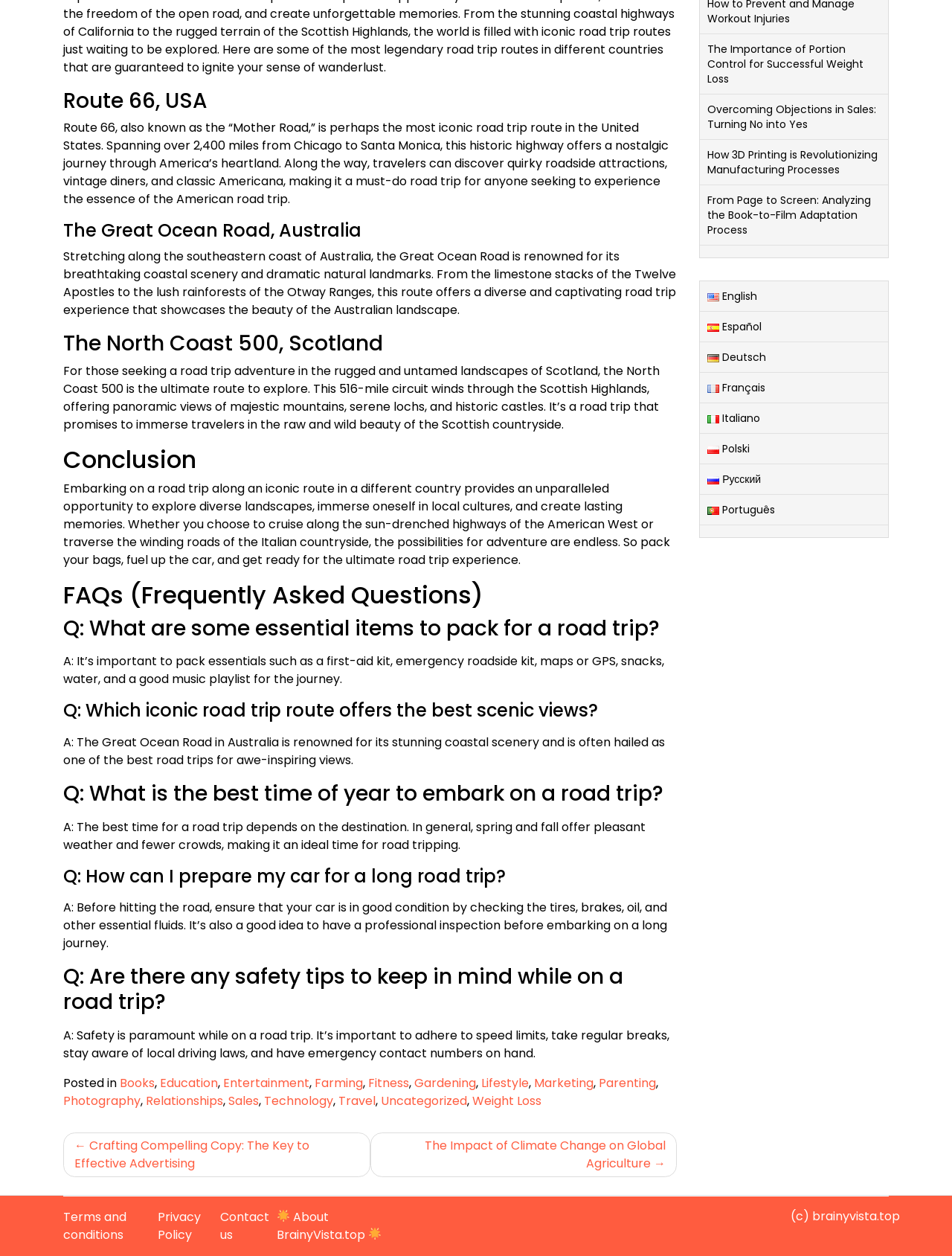How many links are in the footer section?
Please answer the question with a single word or phrase, referencing the image.

15